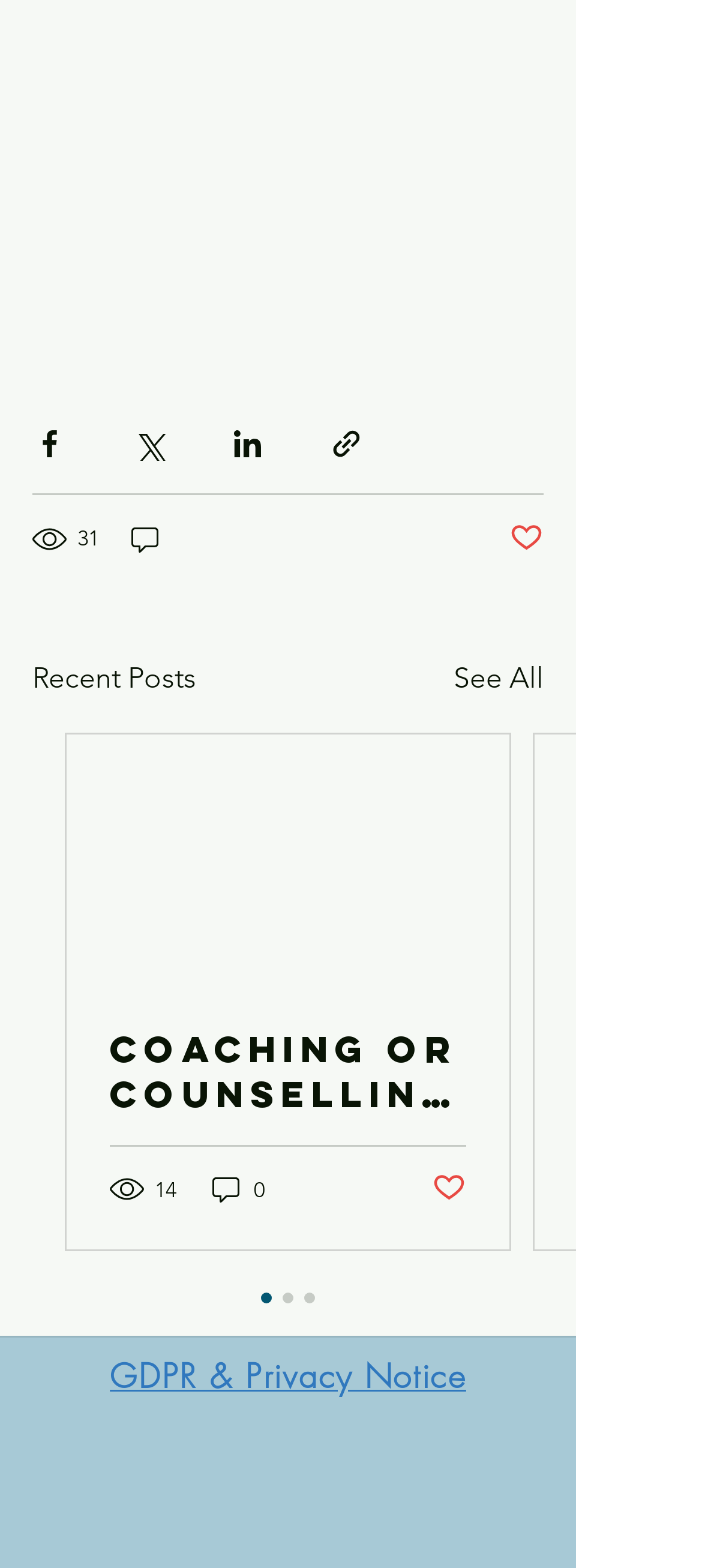Use a single word or phrase to answer the following:
What is the purpose of the button with a heart icon?

To like the post